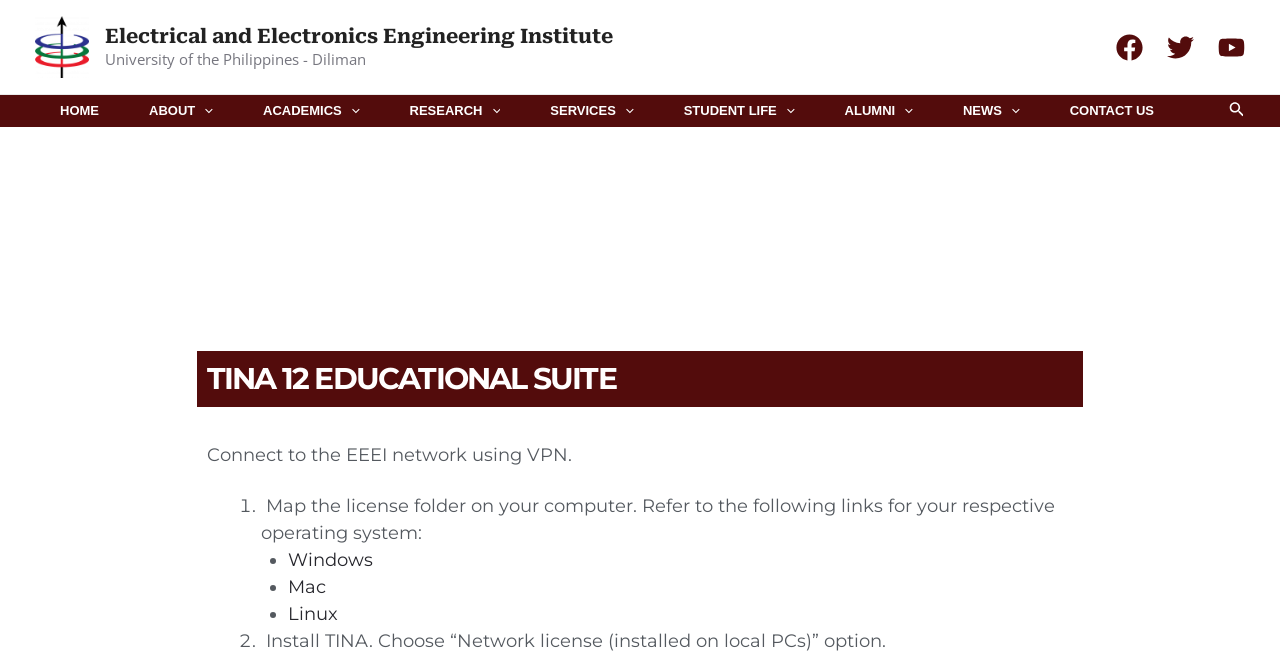Please identify the bounding box coordinates of the region to click in order to complete the given instruction: "Go to the Electrical and Electronics Engineering Institute homepage". The coordinates should be four float numbers between 0 and 1, i.e., [left, top, right, bottom].

[0.027, 0.052, 0.07, 0.085]